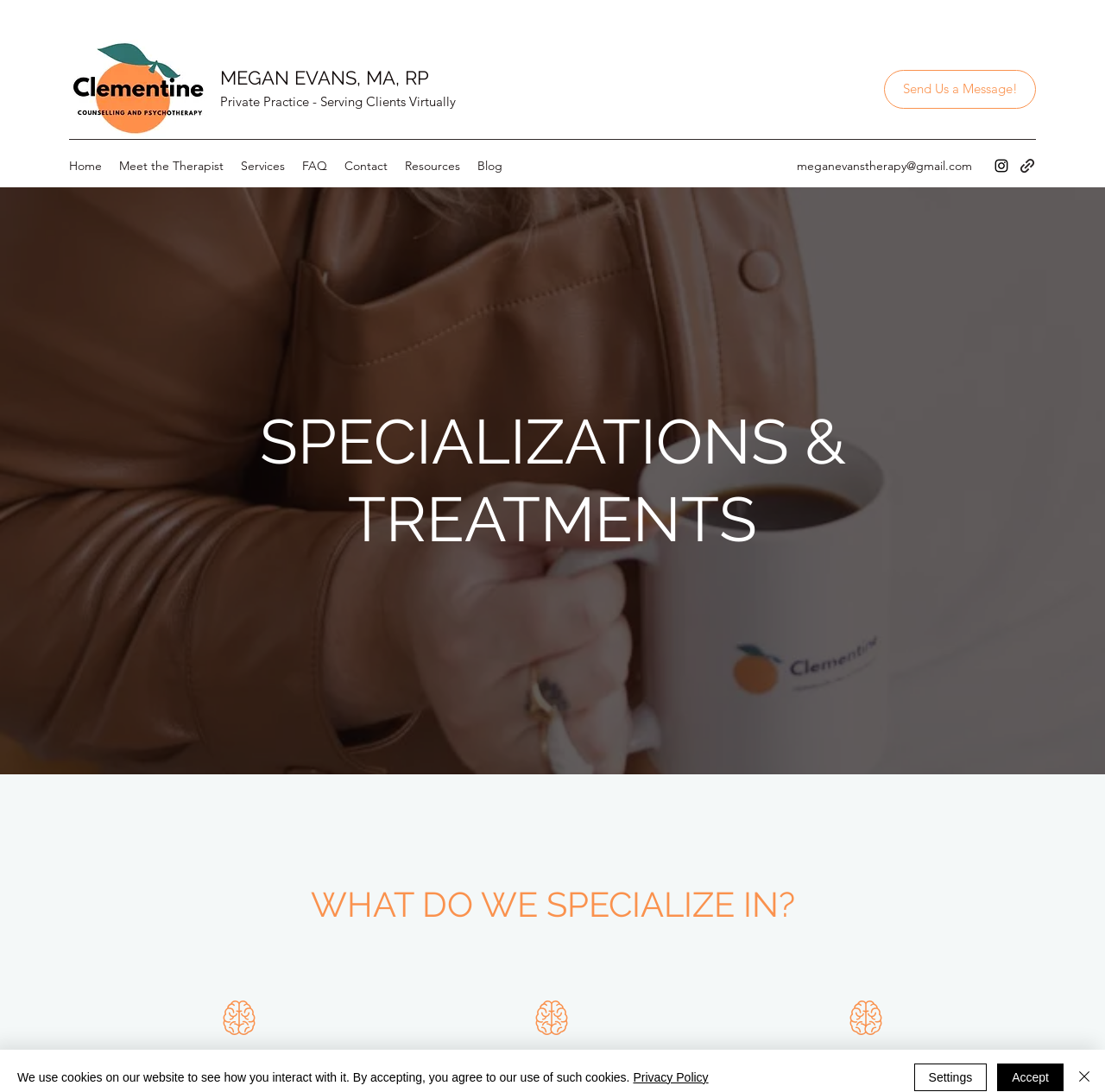Respond with a single word or short phrase to the following question: 
What is the purpose of the 'Accept' button?

Accept cookies